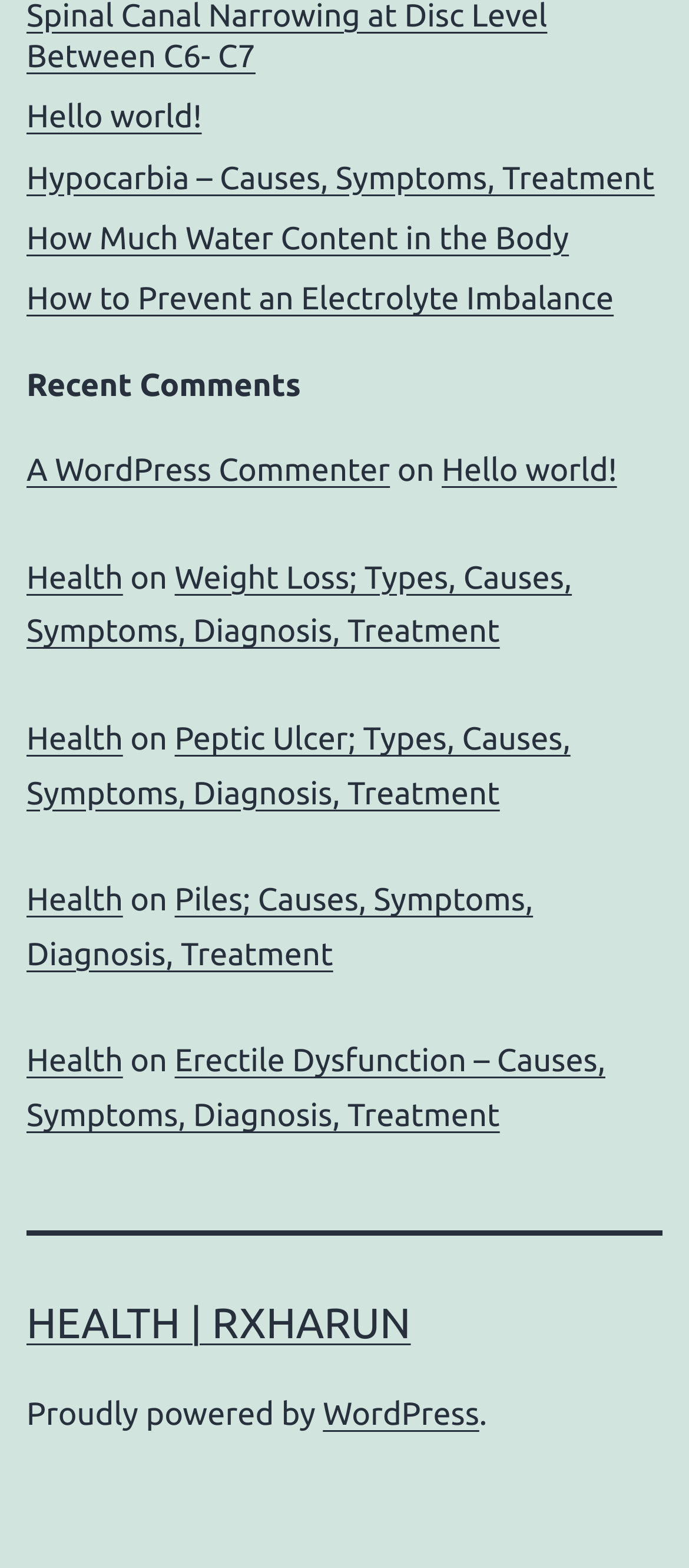Given the element description, predict the bounding box coordinates in the format (top-left x, top-left y, bottom-right x, bottom-right y), using floating point numbers between 0 and 1: South Africa

None